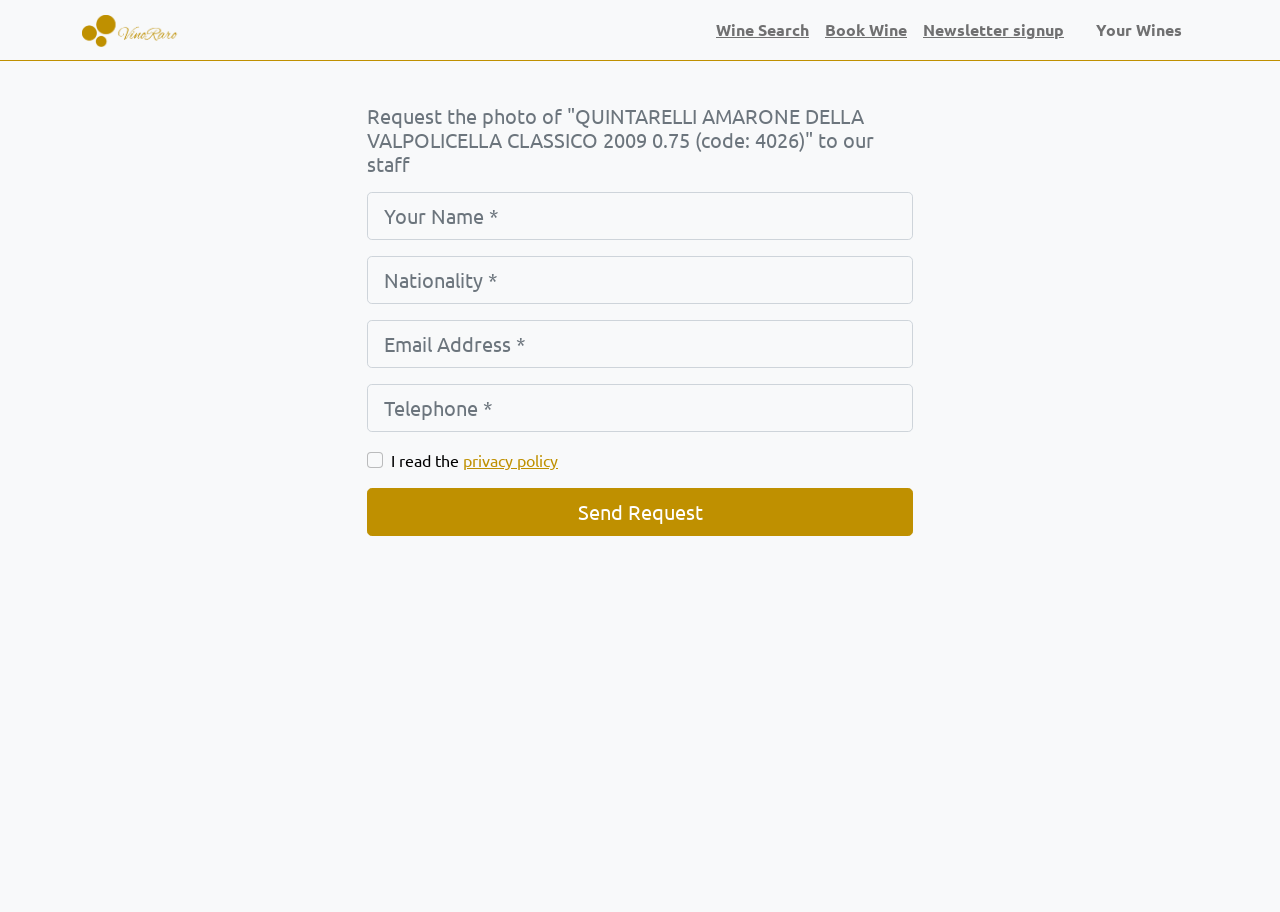Please find and report the bounding box coordinates of the element to click in order to perform the following action: "Enter your name in the 'Your Name' field". The coordinates should be expressed as four float numbers between 0 and 1, in the format [left, top, right, bottom].

[0.287, 0.211, 0.713, 0.263]